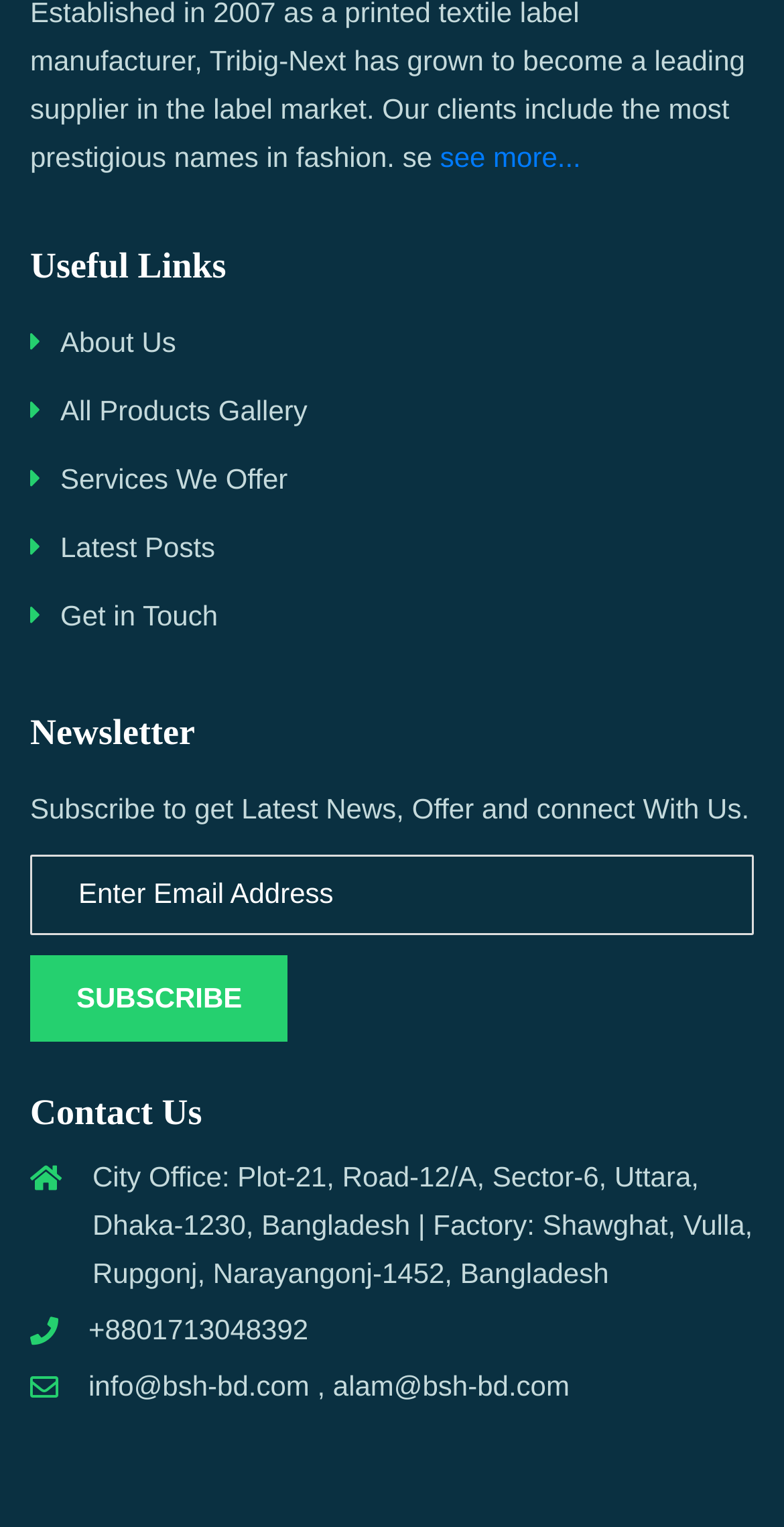What is the contact phone number?
Can you provide an in-depth and detailed response to the question?

The contact phone number is provided in the 'Contact Us' section, which is +8801713048392.